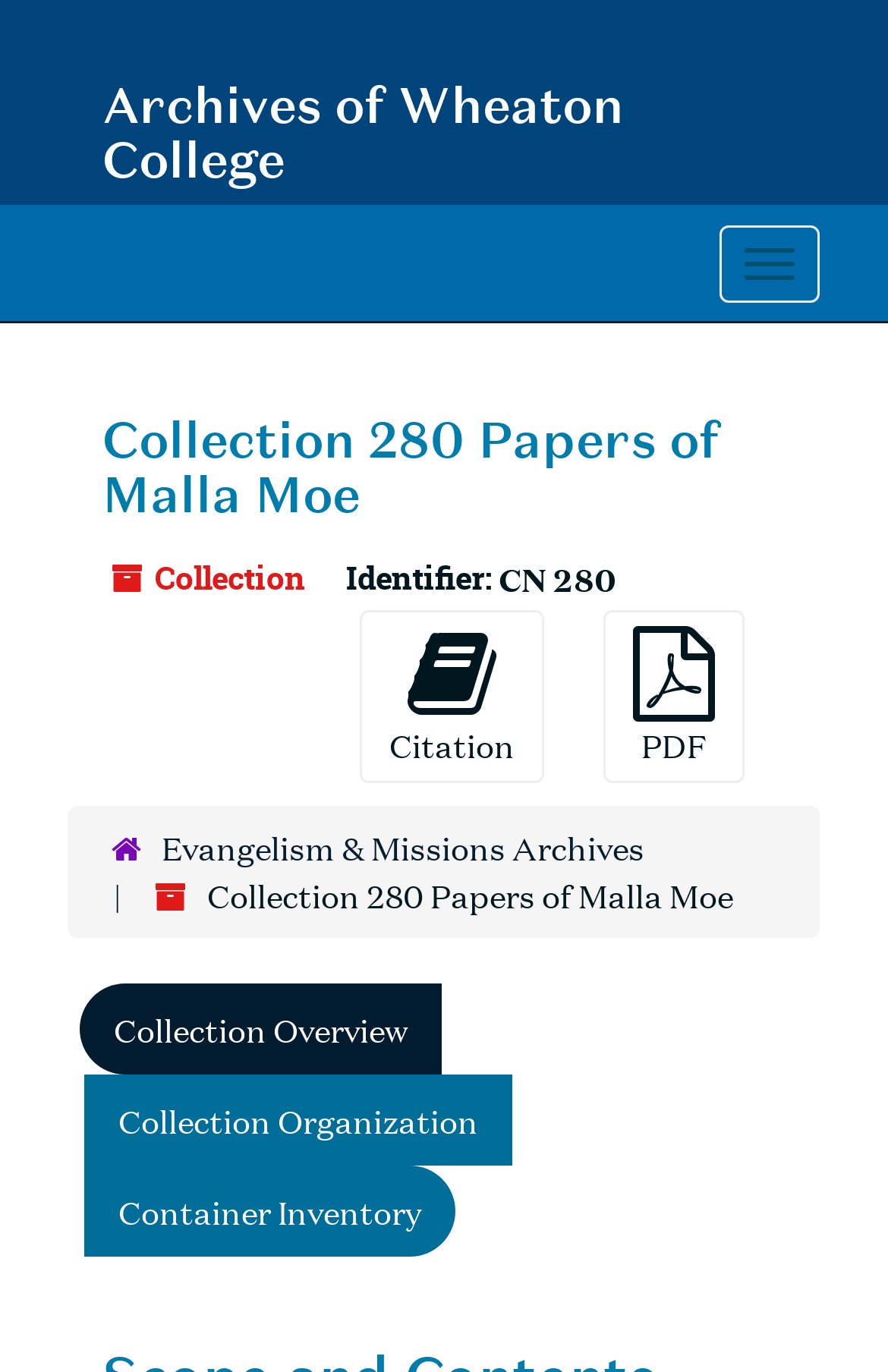Please determine the bounding box coordinates for the element that should be clicked to follow these instructions: "Get a PDF".

[0.679, 0.445, 0.838, 0.571]